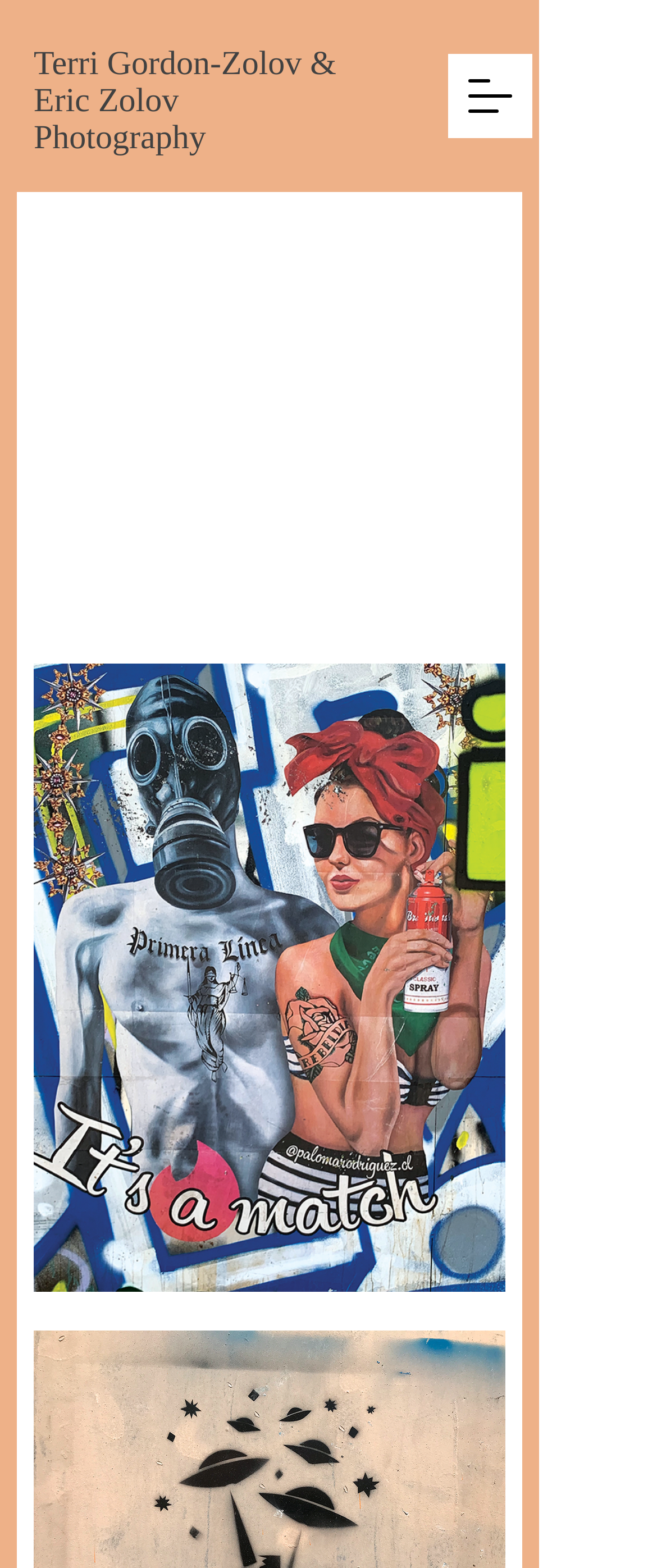Give a detailed account of the webpage's layout and content.

The webpage is about Pop Art and Humor in Chile Despertó Art, featuring the work of three visual artists: Paloma Rodríguez, Caiozzama, and Fab Ciraolo. At the top left, there is a link to Terri Gordon-Zolov & Eric Zolov. Below it, there is a static text "Photography". On the top right, a button to open a navigation menu is located.

When the navigation menu is opened, a dialog box appears with two static texts. The first one is "Pop Art and Humor", and the second one is a paragraph describing the artistic methods influenced by Pop Art, which infused a sense of irreverence and humor into the protest graphics. This paragraph is positioned above an image, which is a button labeled "Fig.8.10.TGZ.IMG.1293 copy.png". The image is a significant part of the webpage, taking up a substantial portion of the screen.